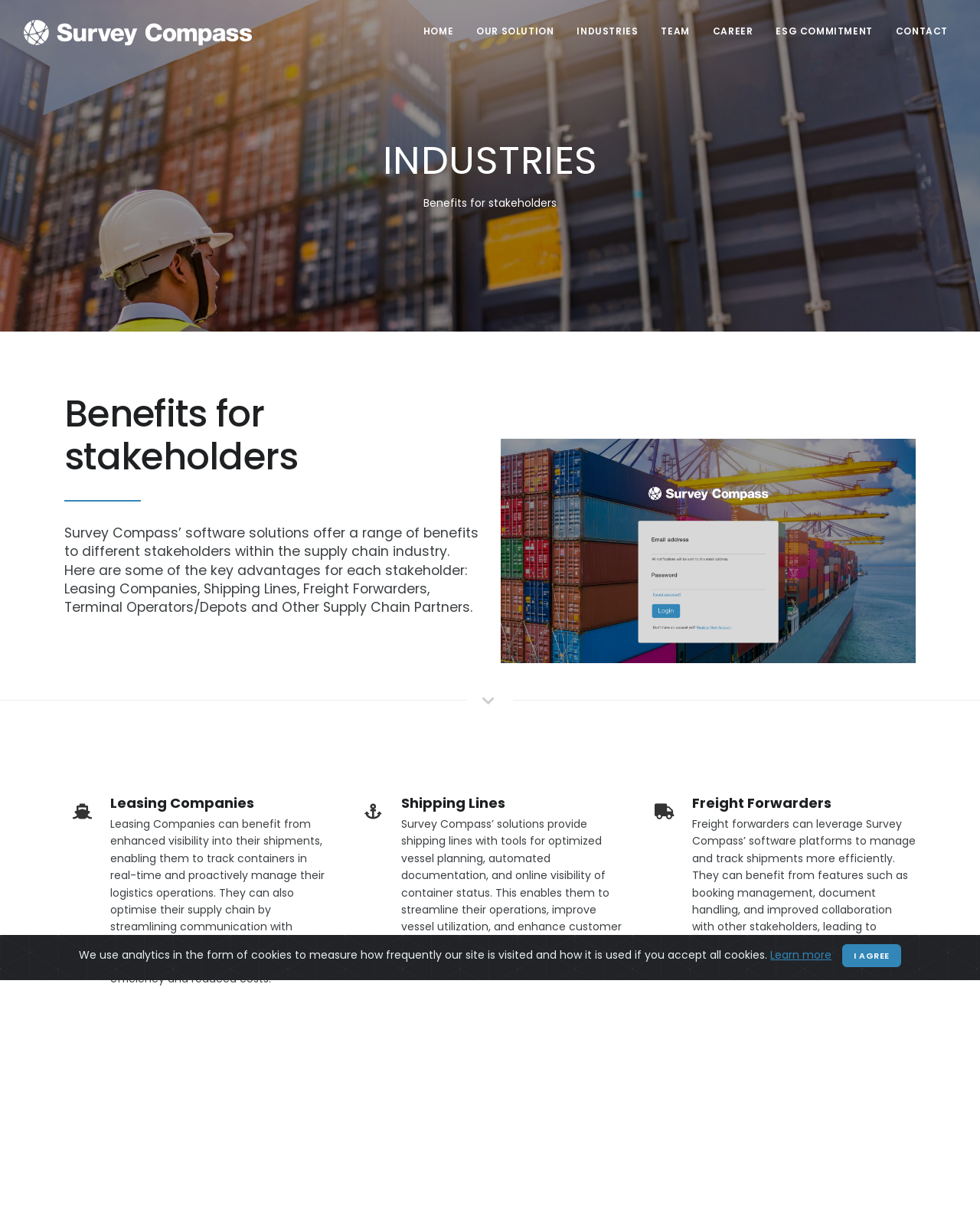Using the webpage screenshot and the element description CAREER, determine the bounding box coordinates. Specify the coordinates in the format (top-left x, top-left y, bottom-right x, bottom-right y) with values ranging from 0 to 1.

[0.718, 0.014, 0.778, 0.037]